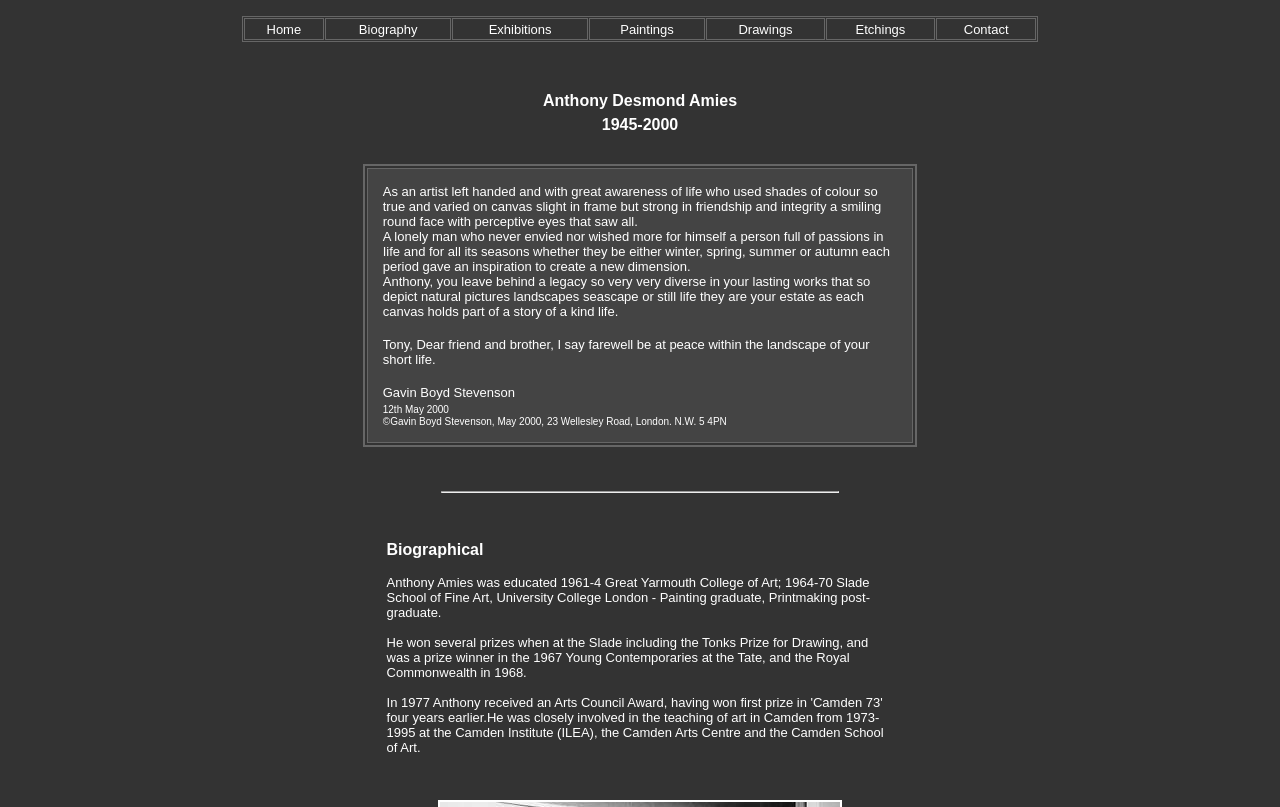Identify the bounding box coordinates for the region to click in order to carry out this instruction: "Read the biography of Anthony Amies". Provide the coordinates using four float numbers between 0 and 1, formatted as [left, top, right, bottom].

[0.3, 0.668, 0.7, 0.938]